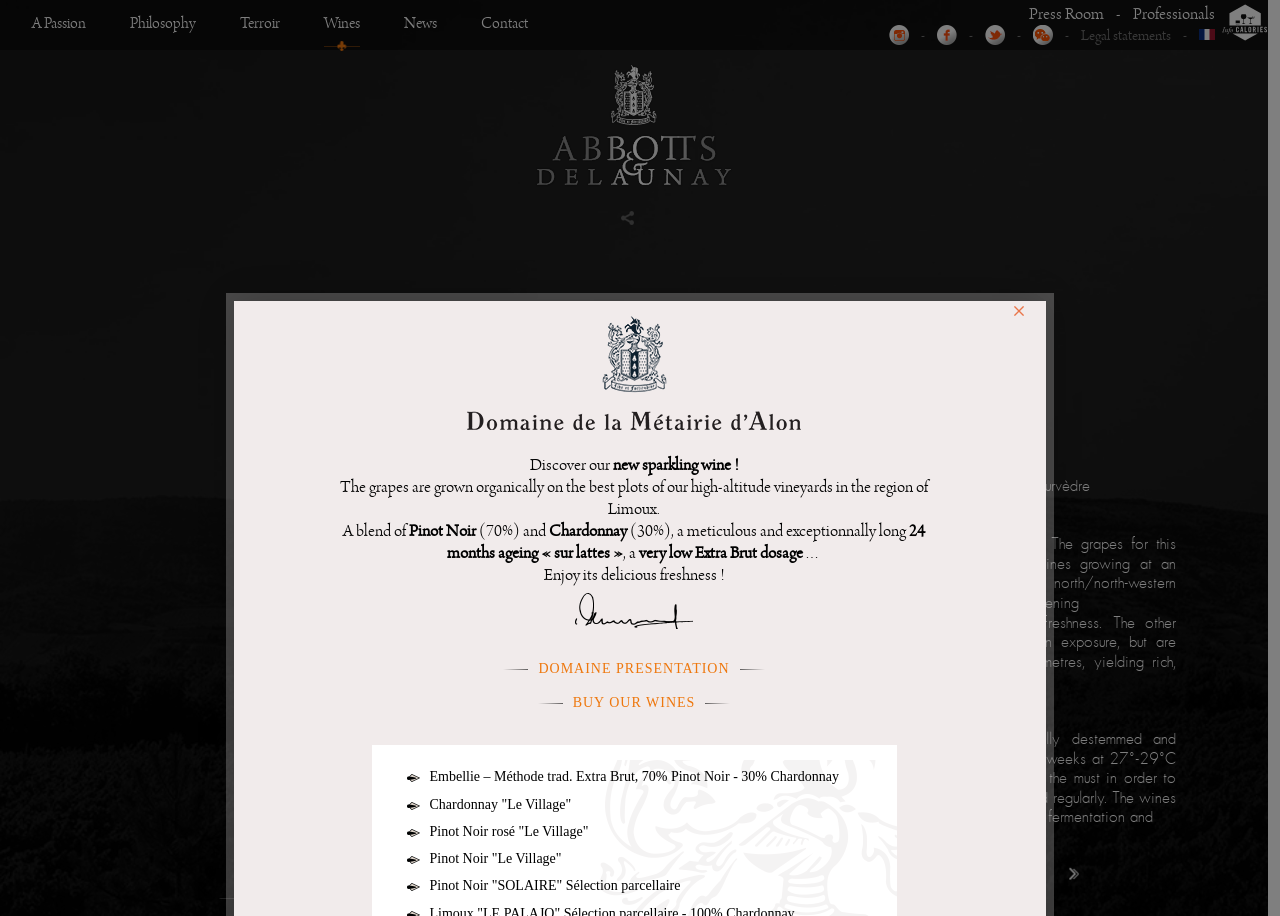Please identify the bounding box coordinates of the region to click in order to complete the task: "Click on 'A Passion'". The coordinates must be four float numbers between 0 and 1, specified as [left, top, right, bottom].

[0.025, 0.017, 0.067, 0.036]